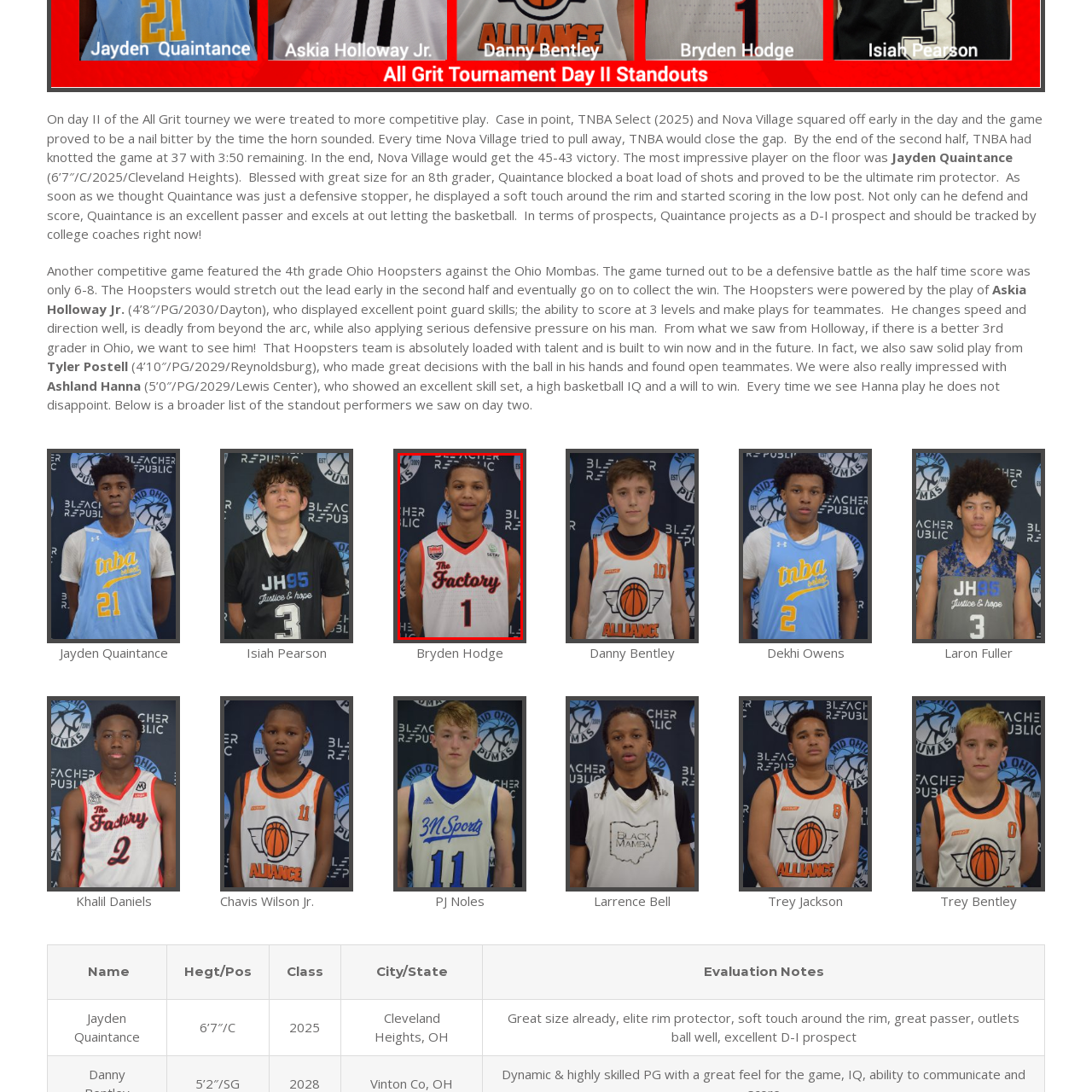Focus on the image enclosed by the red outline and give a short answer: What organization is associated with the background logo?

Bleacher Republic